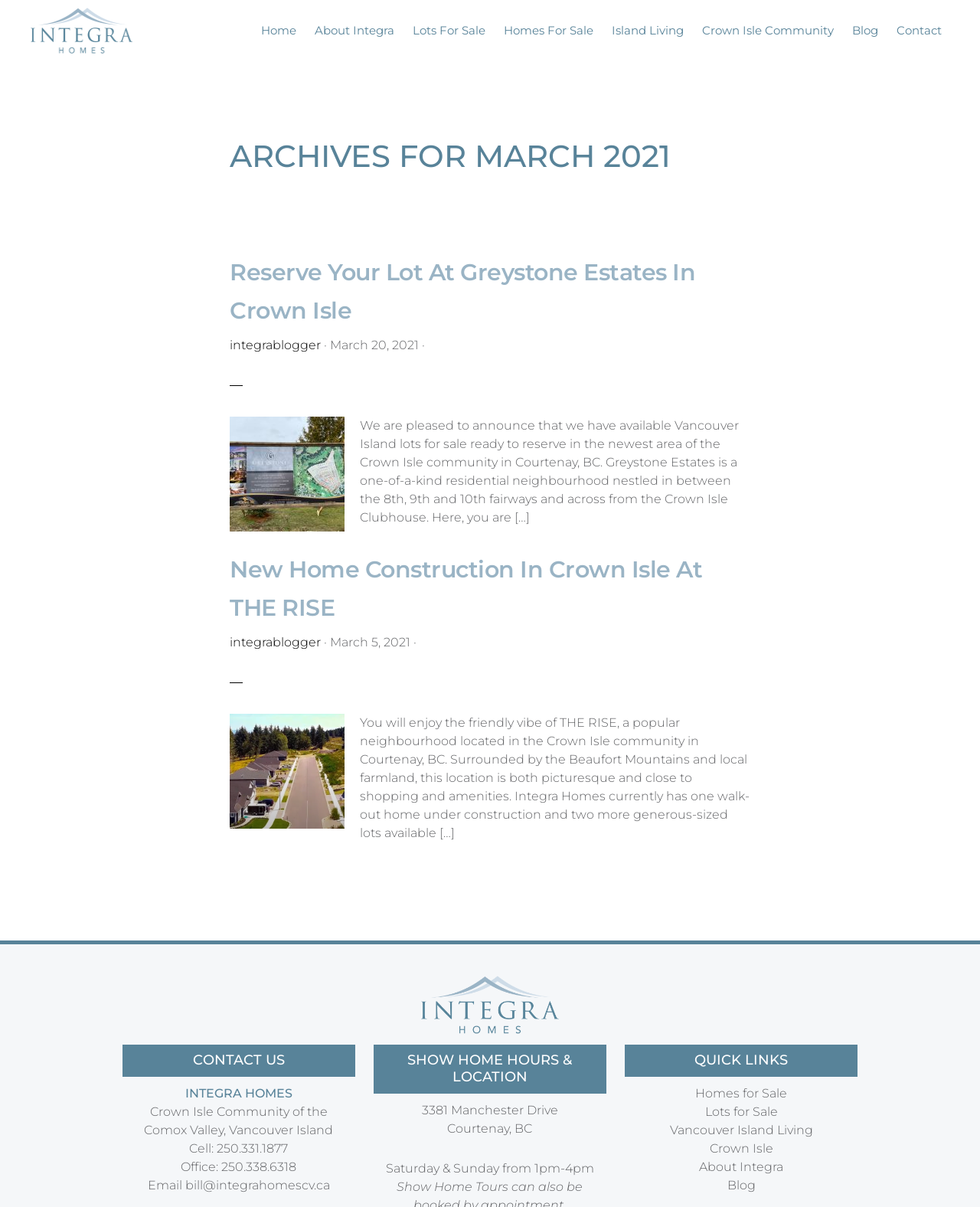Locate the bounding box coordinates of the clickable area to execute the instruction: "Contact Integra Homes". Provide the coordinates as four float numbers between 0 and 1, represented as [left, top, right, bottom].

[0.125, 0.866, 0.362, 0.892]